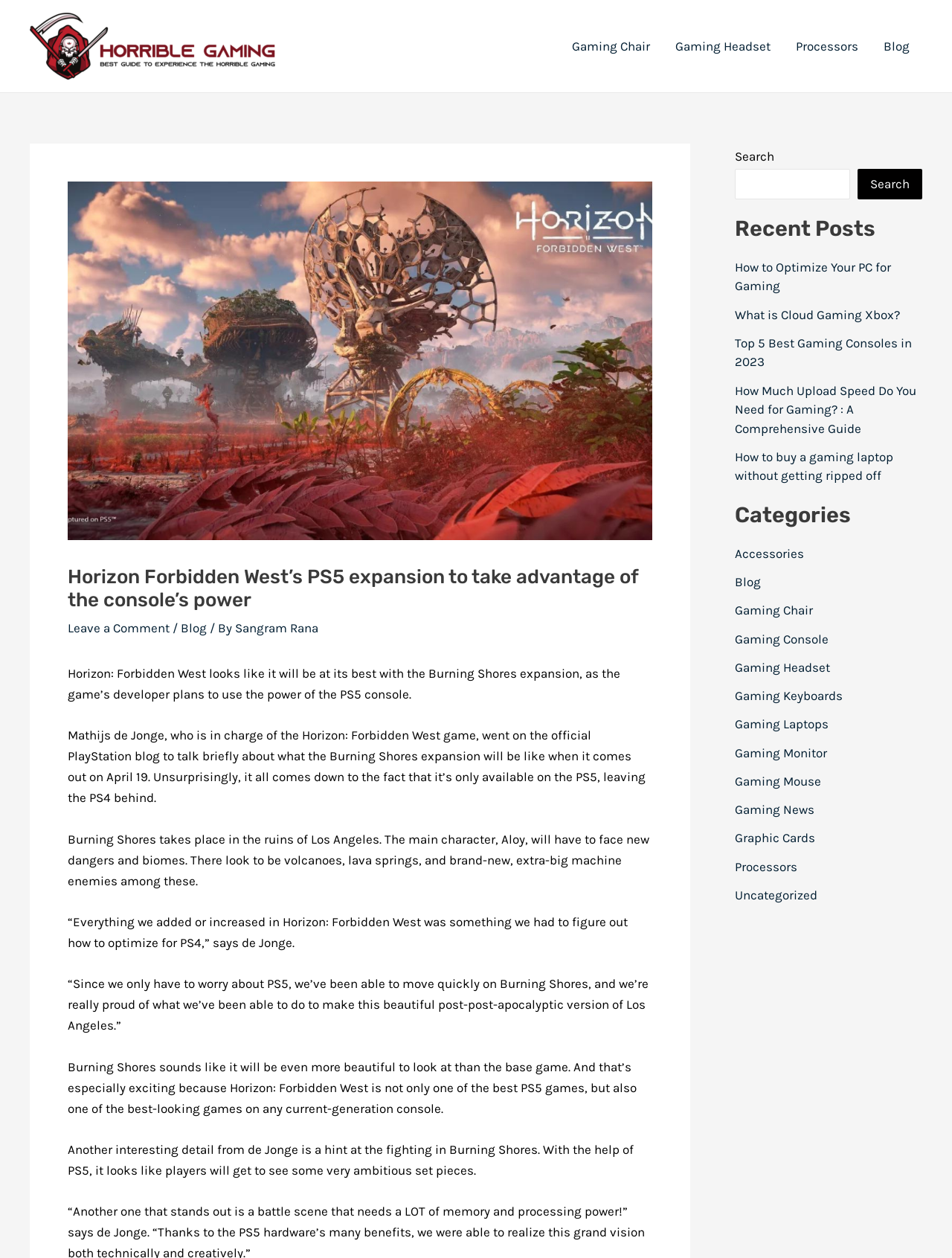Summarize the webpage in an elaborate manner.

The webpage is about the upcoming PS5 expansion, Burning Shores, for the game Horizon: Forbidden West. At the top, there is a navigation bar with links to various categories, including Gaming Chair, Gaming Headset, Processors, and Blog. Below the navigation bar, there is a header section with the title "Horizon Forbidden West's PS5 expansion to take advantage of the console's power - Horrible Gaming" and a link to "Leave a Comment" on the right side.

The main content of the webpage is divided into several paragraphs, which discuss the details of the Burning Shores expansion. The text explains that the expansion will take advantage of the PS5's power, allowing for more beautiful graphics and ambitious set pieces. The main character, Aloy, will face new dangers and biomes in the ruins of Los Angeles.

On the right side of the webpage, there are three complementary sections. The first section has a search bar with a button. The second section is titled "Recent Posts" and lists five links to recent articles, including "How to Optimize Your PC for Gaming" and "Top 5 Best Gaming Consoles in 2023". The third section is titled "Categories" and lists 15 links to various categories, including Accessories, Blog, and Gaming Laptops.

At the top left corner, there is a link to "Horrible Gaming" with an associated image.